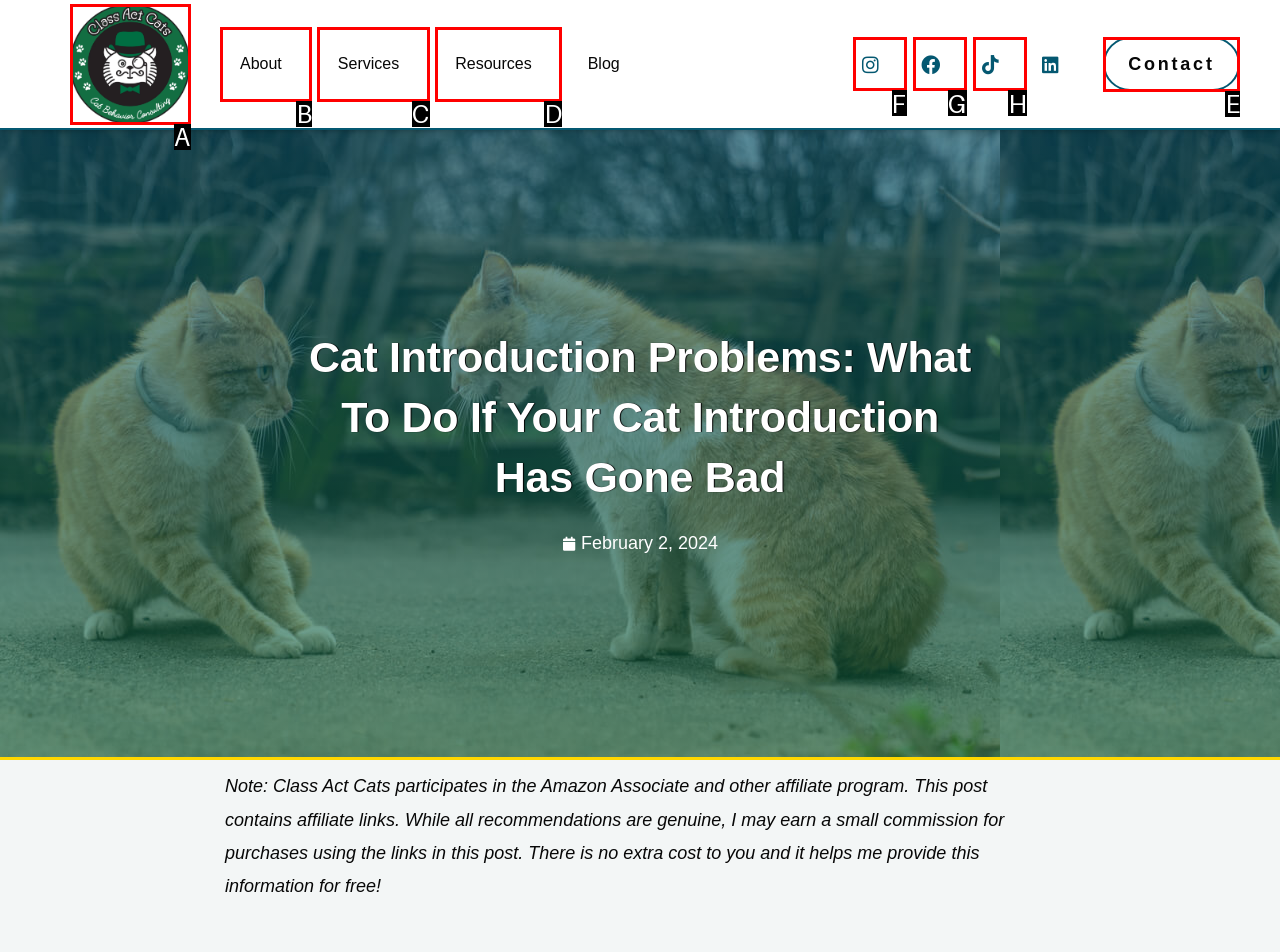Which HTML element fits the description: Facebook? Respond with the letter of the appropriate option directly.

G